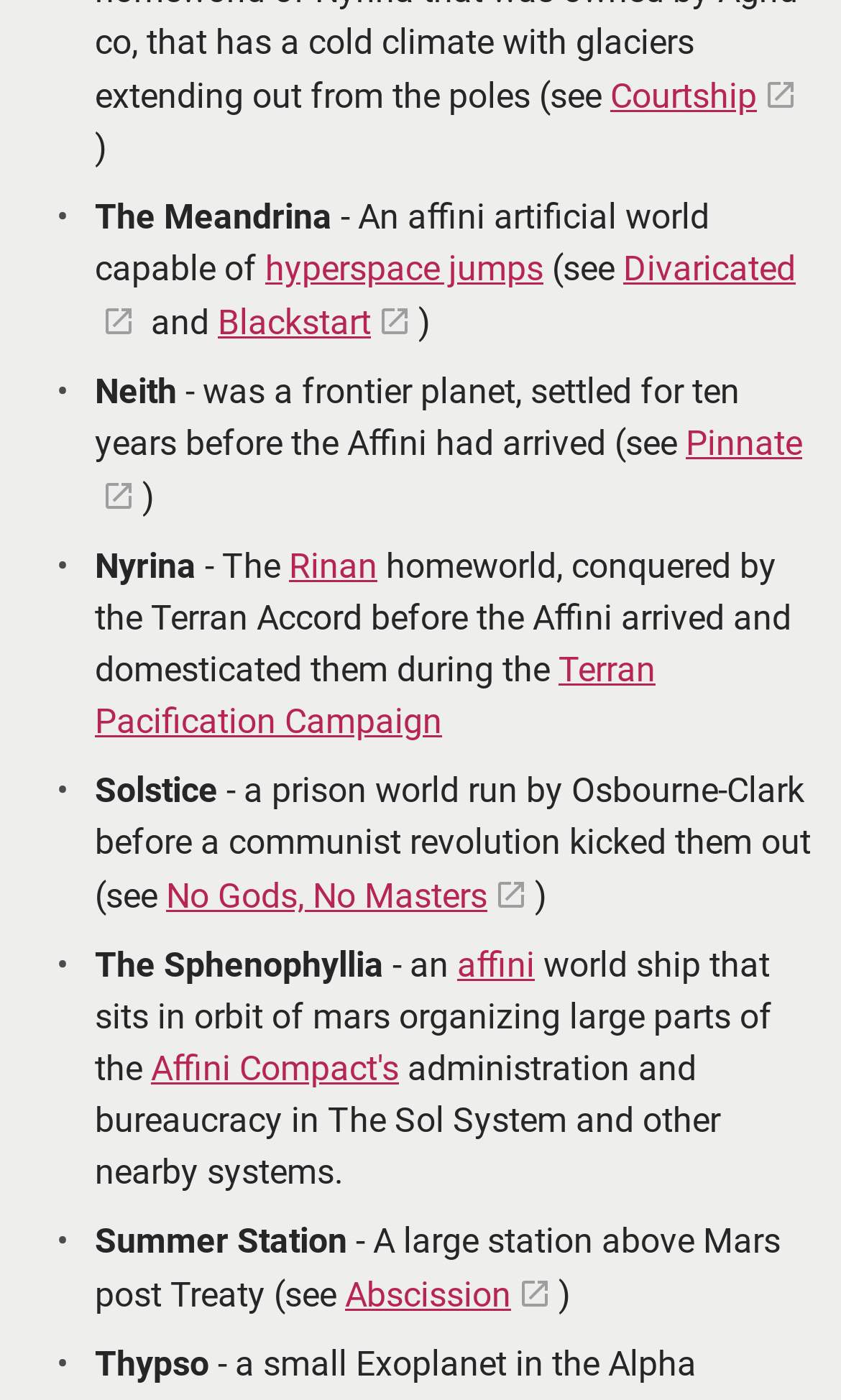Specify the bounding box coordinates of the element's area that should be clicked to execute the given instruction: "Click on Courtship link". The coordinates should be four float numbers between 0 and 1, i.e., [left, top, right, bottom].

[0.726, 0.054, 0.956, 0.083]